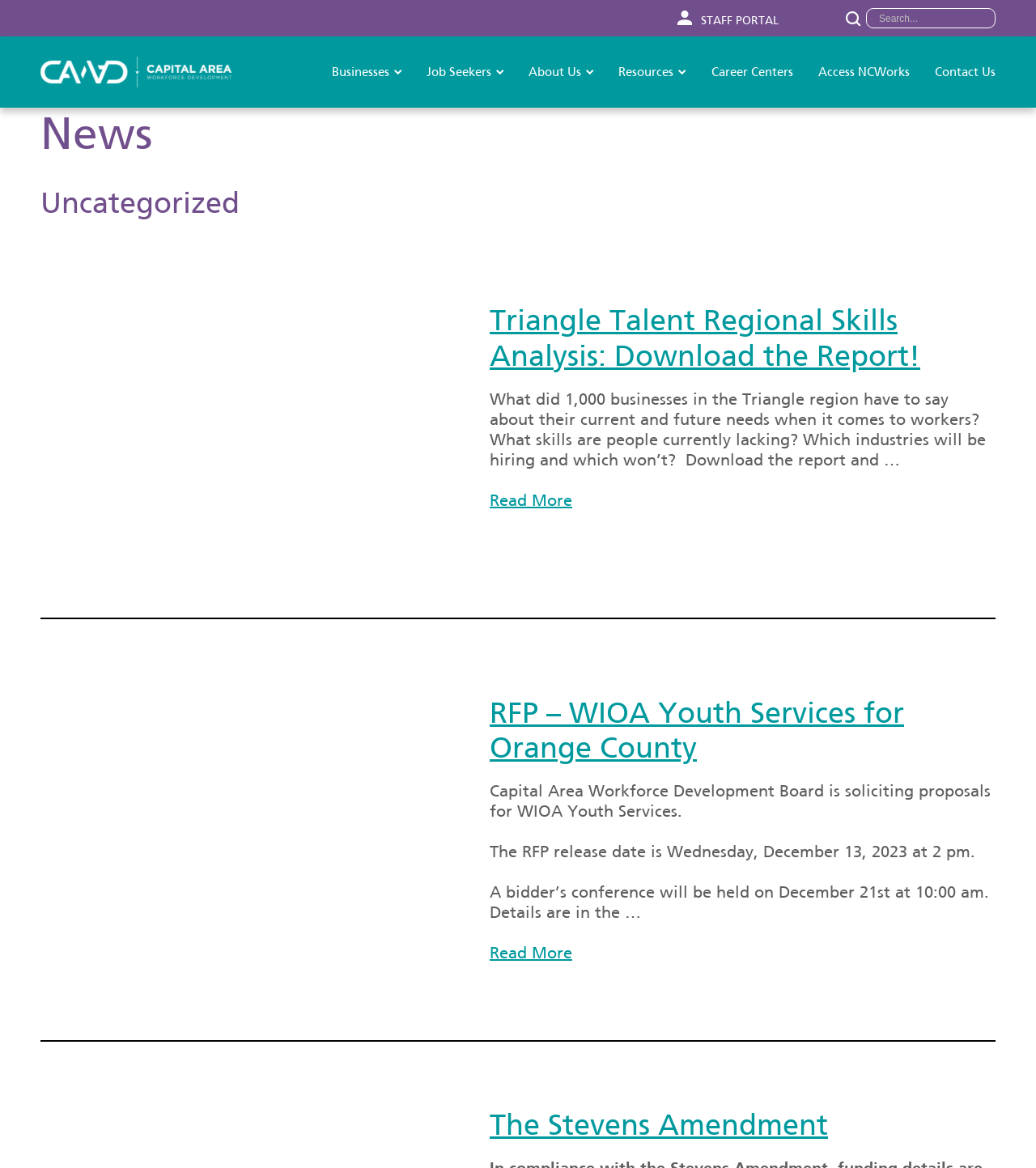Locate the bounding box coordinates of the area to click to fulfill this instruction: "Read more about Triangle Talent Regional Skills Analysis". The bounding box should be presented as four float numbers between 0 and 1, in the order [left, top, right, bottom].

[0.473, 0.42, 0.552, 0.436]